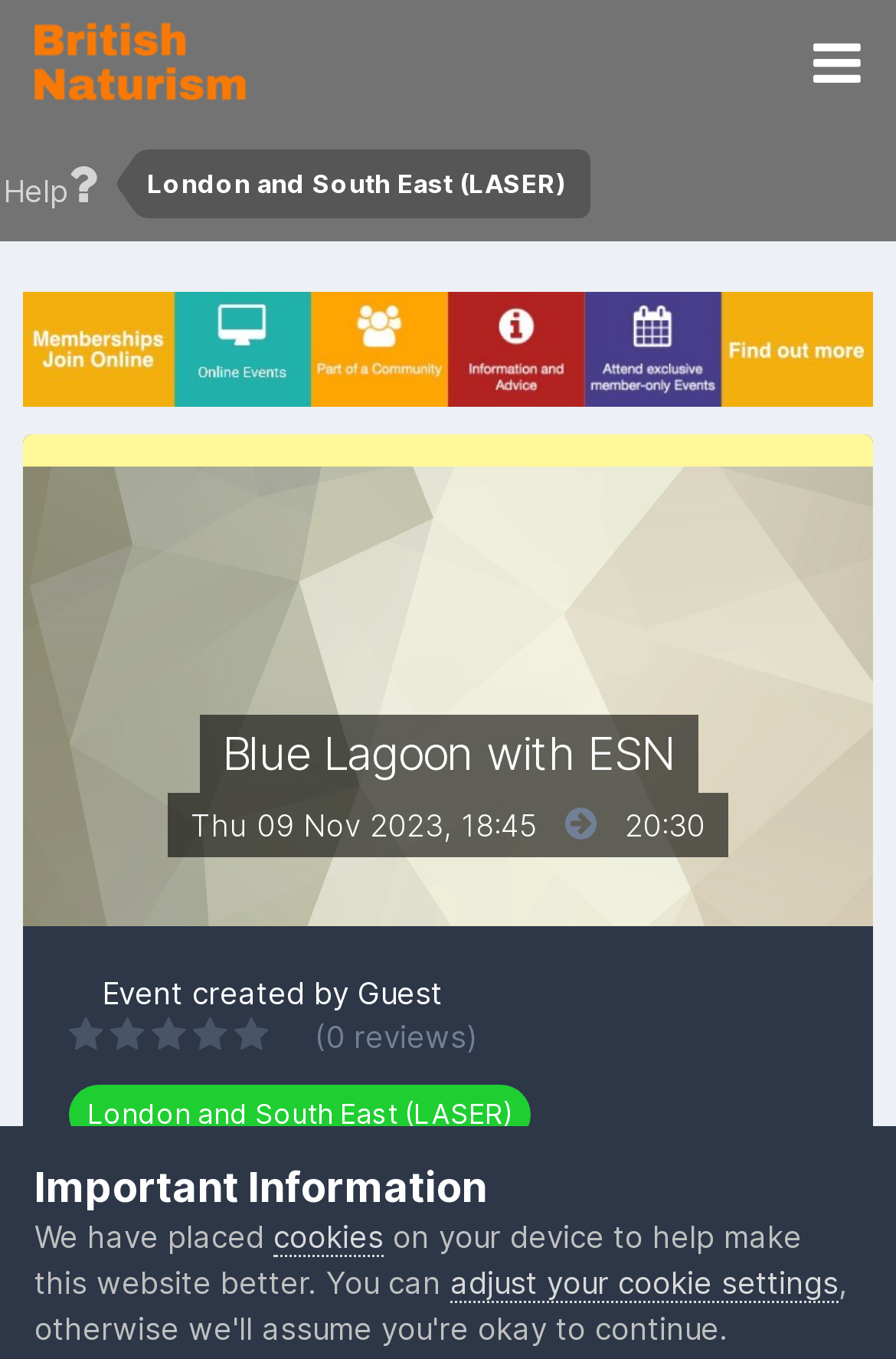Using the provided element description: "LSE Cities", determine the bounding box coordinates of the corresponding UI element in the screenshot.

None